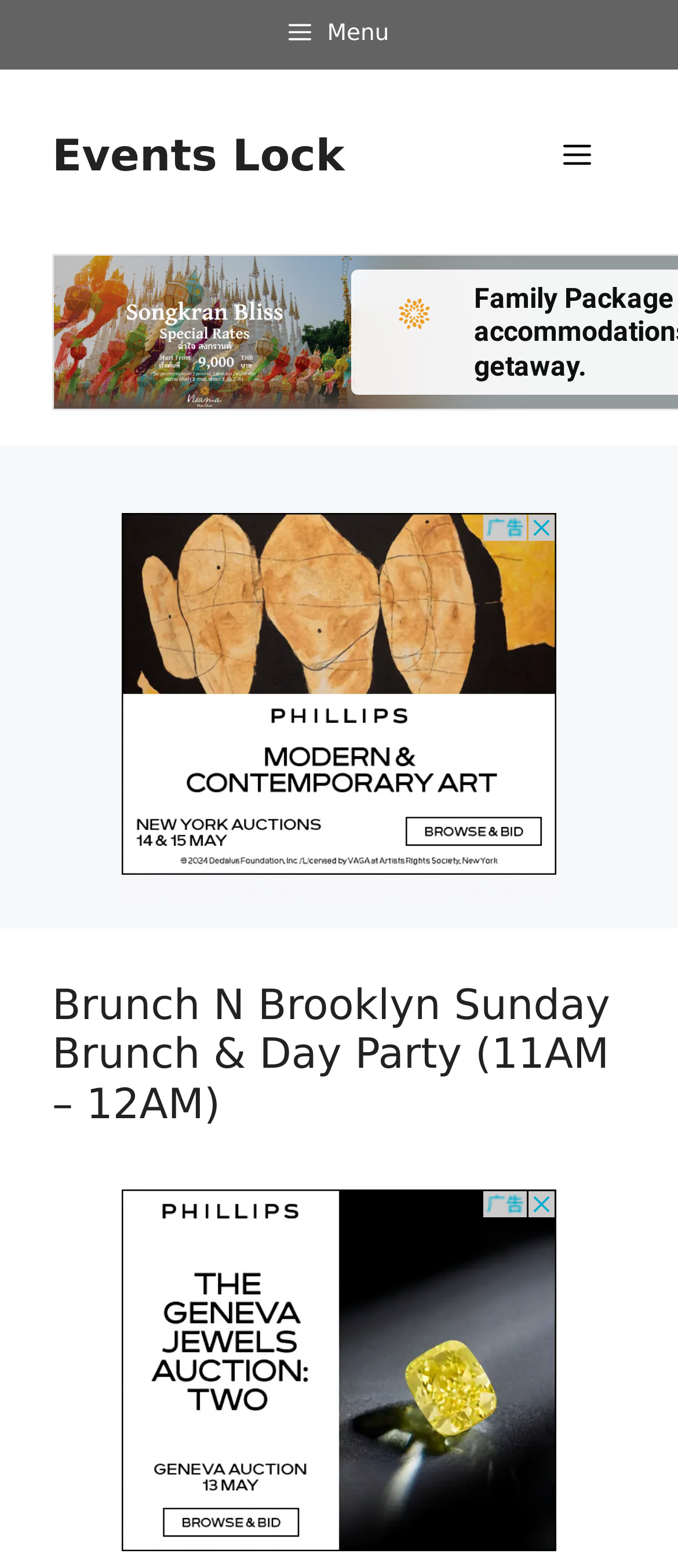Produce a meticulous description of the webpage.

The webpage appears to be an event page for "Brunch N Brooklyn Sunday Brunch & Day Party" in Washington, DC. At the top, there is a banner with the site's name, accompanied by a link to "Events Lock" on the left side. On the right side of the banner, there is a mobile toggle navigation button labeled "Menu". 

Below the banner, there is a prominent button labeled "Menu" that takes up most of the width of the page. 

The main content of the page is an iframe that occupies a significant portion of the page, roughly from the top quarter to the bottom half. Within this iframe, there is a header section that contains a heading with the event's title, "Brunch N Brooklyn Sunday Brunch & Day Party (11AM – 12AM)". 

Additionally, there are two advertisement iframes, one above and one below the event title, each taking up about a quarter of the page's width.